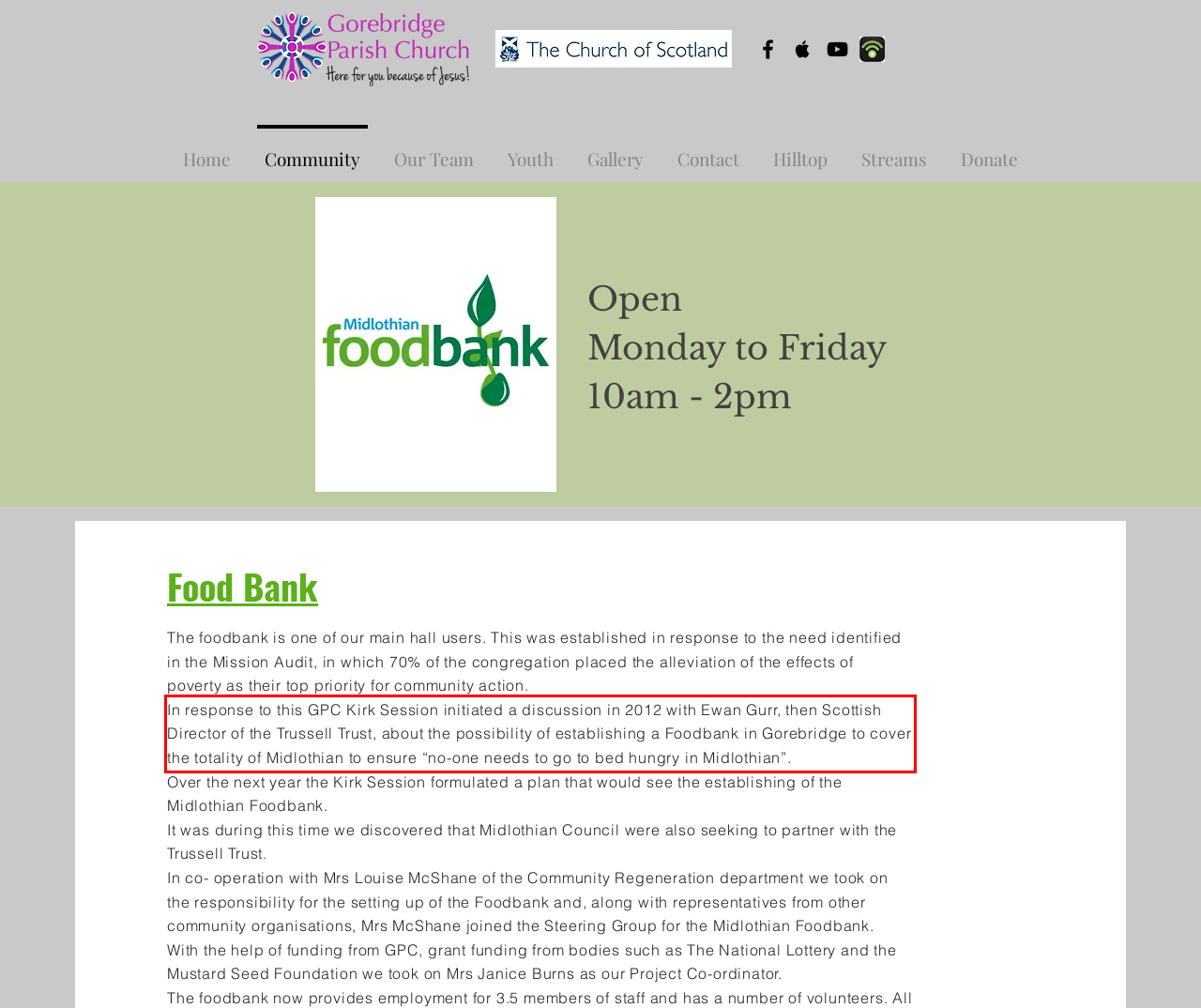Please examine the webpage screenshot containing a red bounding box and use OCR to recognize and output the text inside the red bounding box.

In response to this GPC Kirk Session initiated a discussion in 2012 with Ewan Gurr, then Scottish Director of the Trussell Trust, about the possibility of establishing a Foodbank in Gorebridge to cover the totality of Midlothian to ensure “no-one needs to go to bed hungry in Midlothian”.